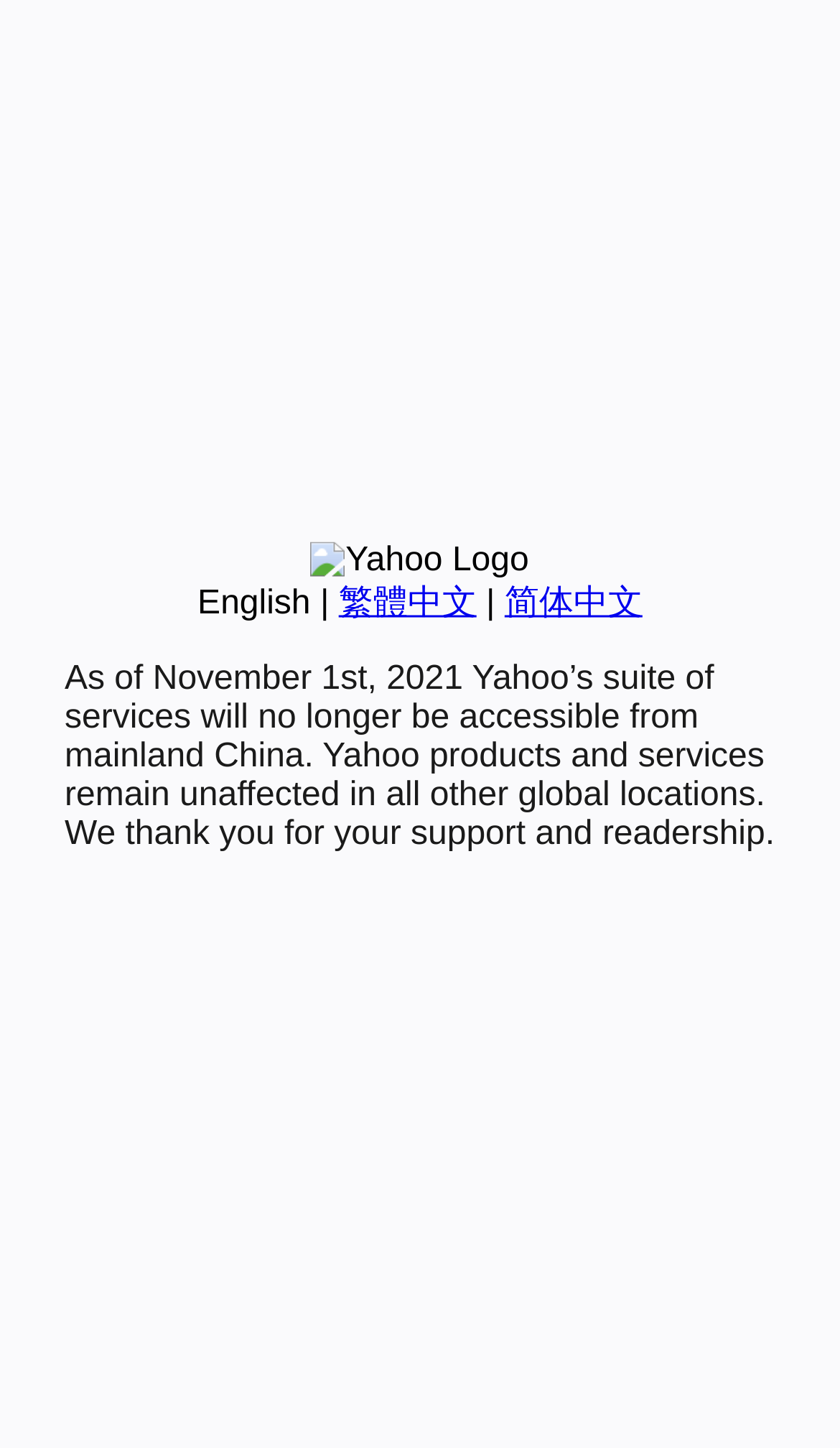From the element description 简体中文, predict the bounding box coordinates of the UI element. The coordinates must be specified in the format (top-left x, top-left y, bottom-right x, bottom-right y) and should be within the 0 to 1 range.

[0.601, 0.404, 0.765, 0.429]